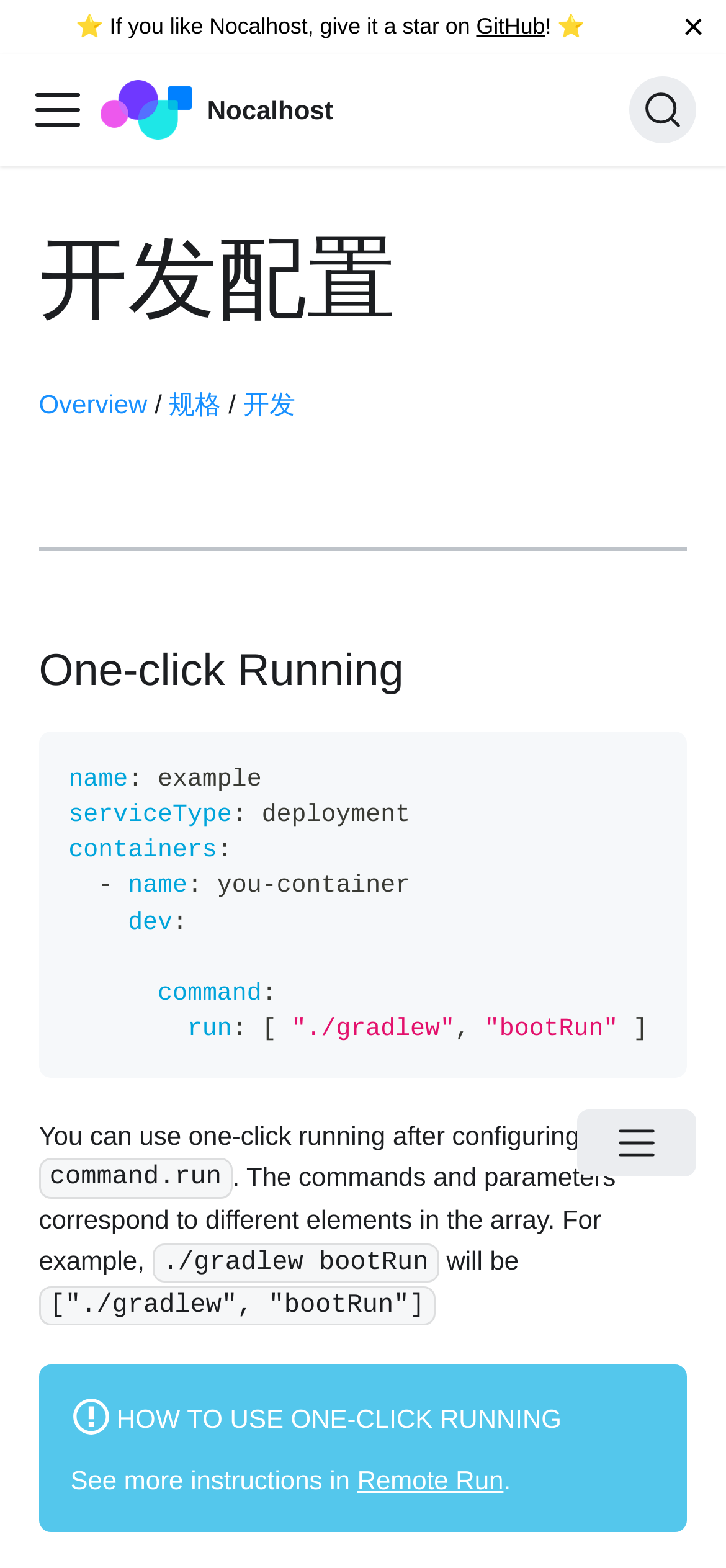Find the bounding box coordinates for the area that must be clicked to perform this action: "Toggle the navigation bar".

[0.041, 0.052, 0.118, 0.087]